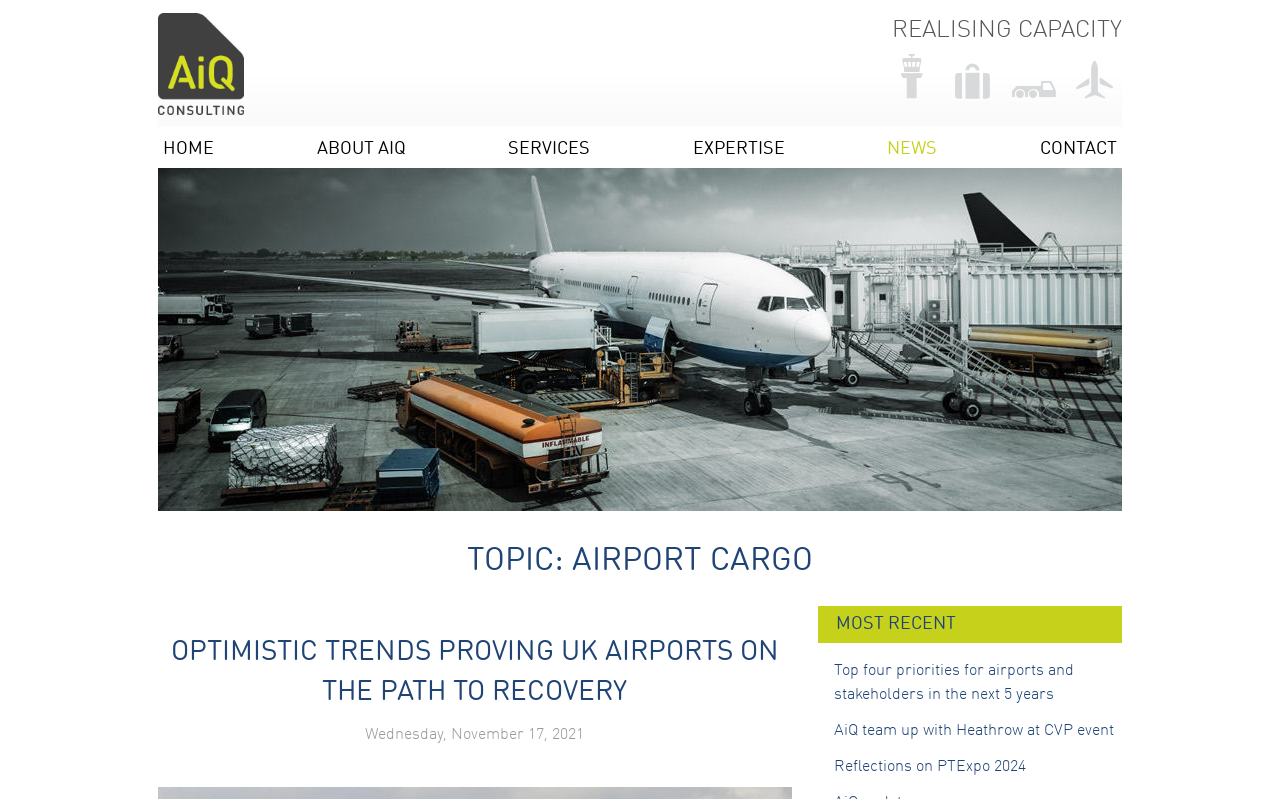Determine the bounding box of the UI element mentioned here: "Leave a Comment". The coordinates must be in the format [left, top, right, bottom] with values ranging from 0 to 1.

None